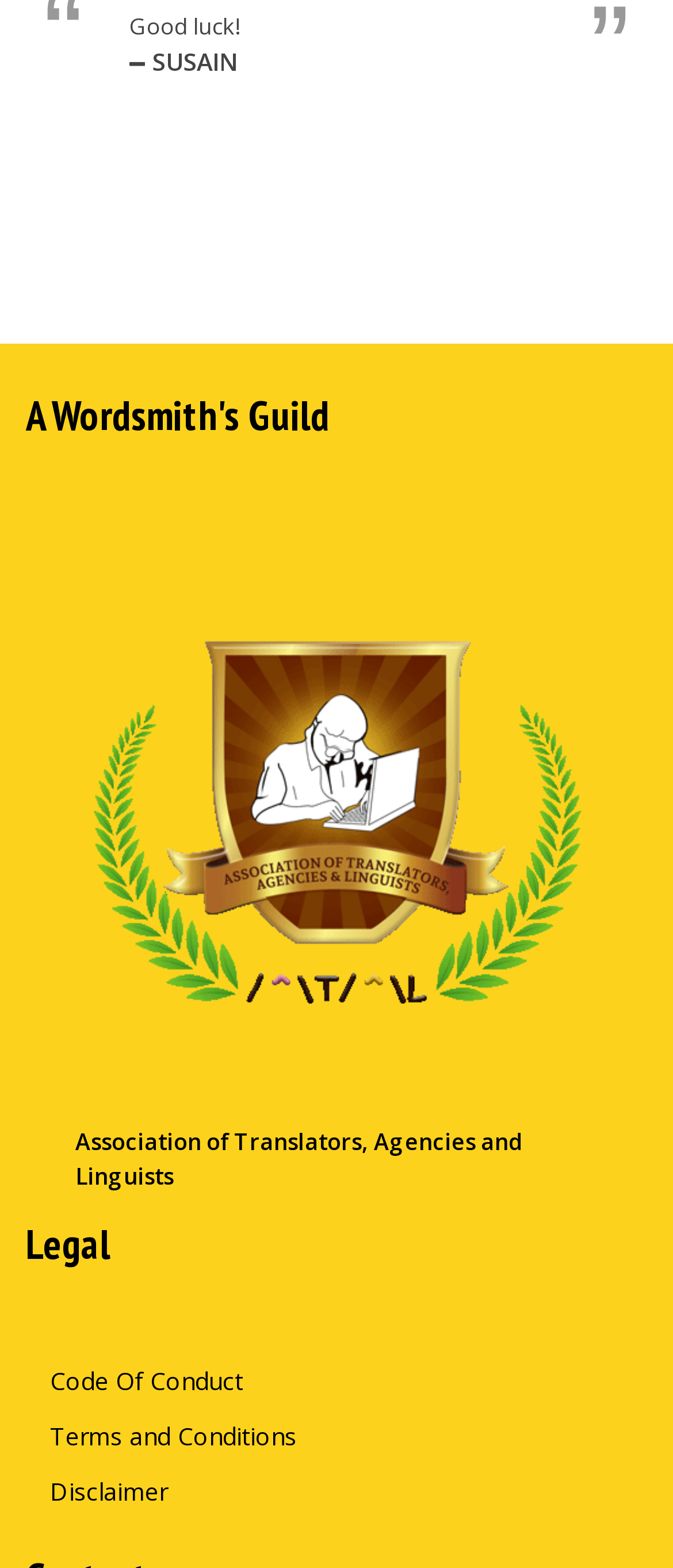Respond to the question below with a single word or phrase:
What are the three links under the 'Legal' heading?

Code Of Conduct, Terms and Conditions, Disclaimer